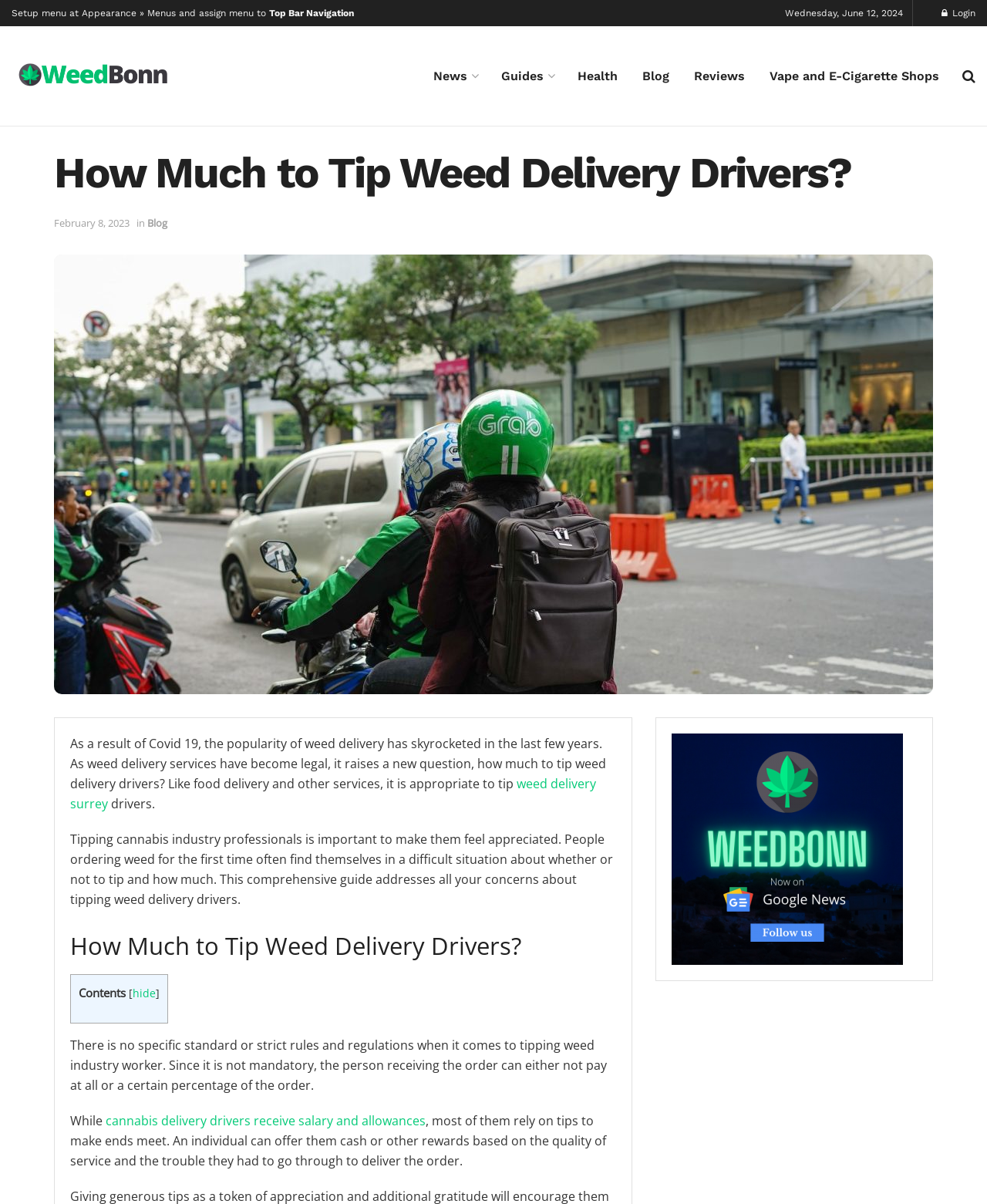Identify and provide the text content of the webpage's primary headline.

How Much to Tip Weed Delivery Drivers?